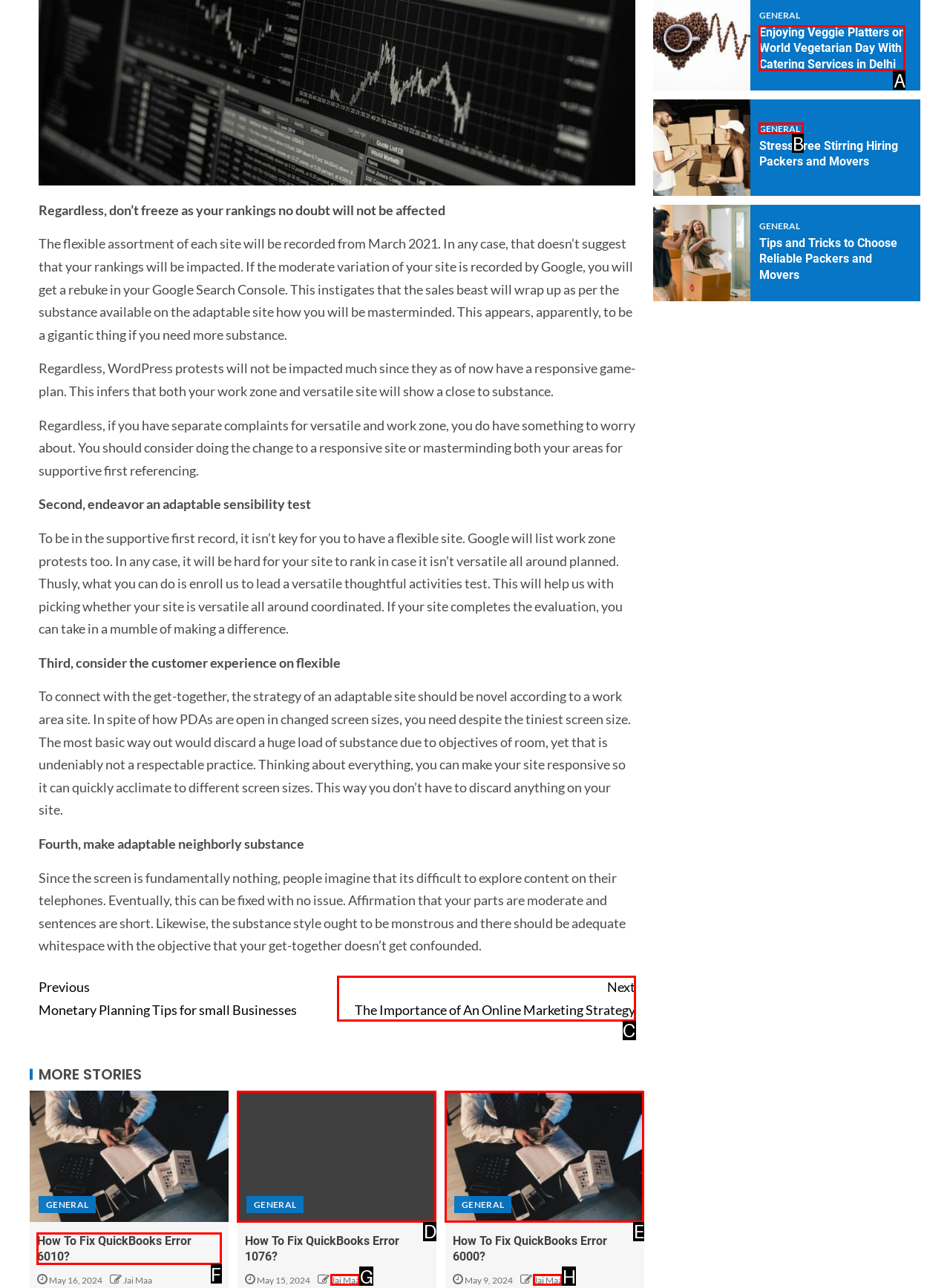Identify the letter of the correct UI element to fulfill the task: Read 'How To Fix QuickBooks Error 6010?' from the given options in the screenshot.

F